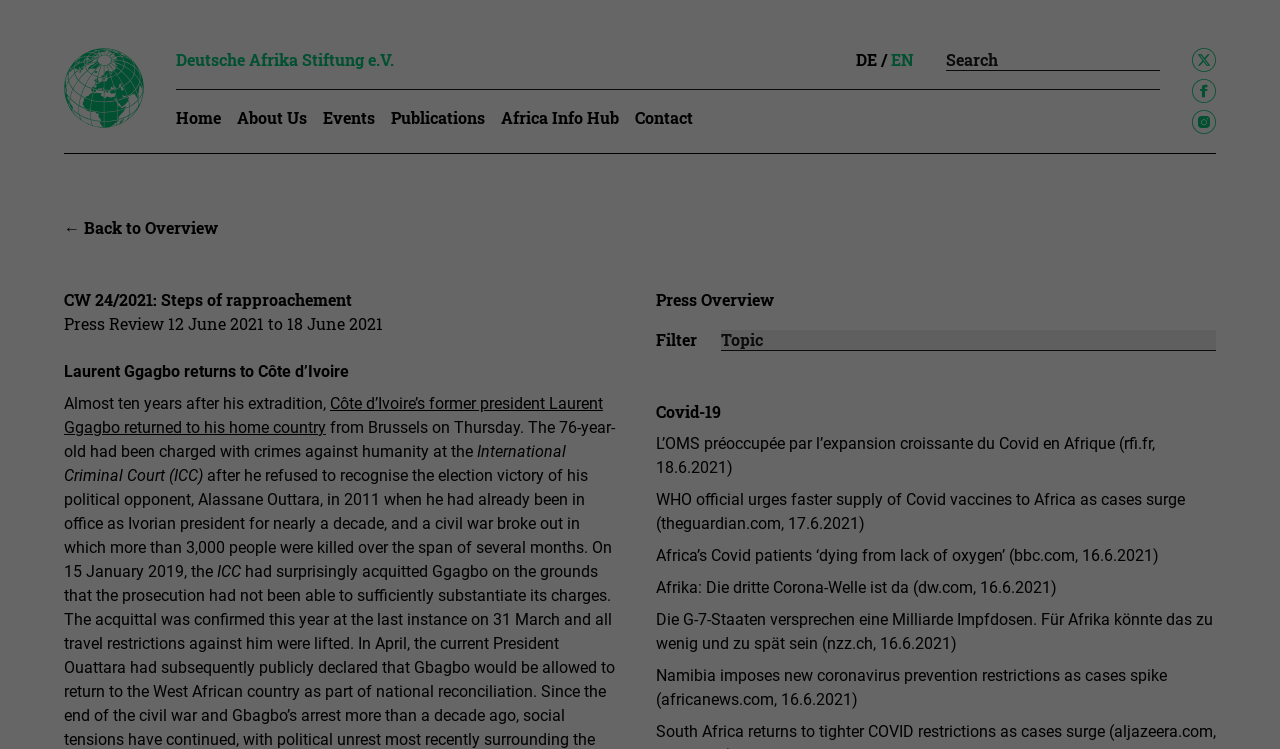Locate the bounding box coordinates of the clickable region to complete the following instruction: "Read about Laurent Ggagbo returns to Côte d’Ivoire."

[0.05, 0.483, 0.273, 0.509]